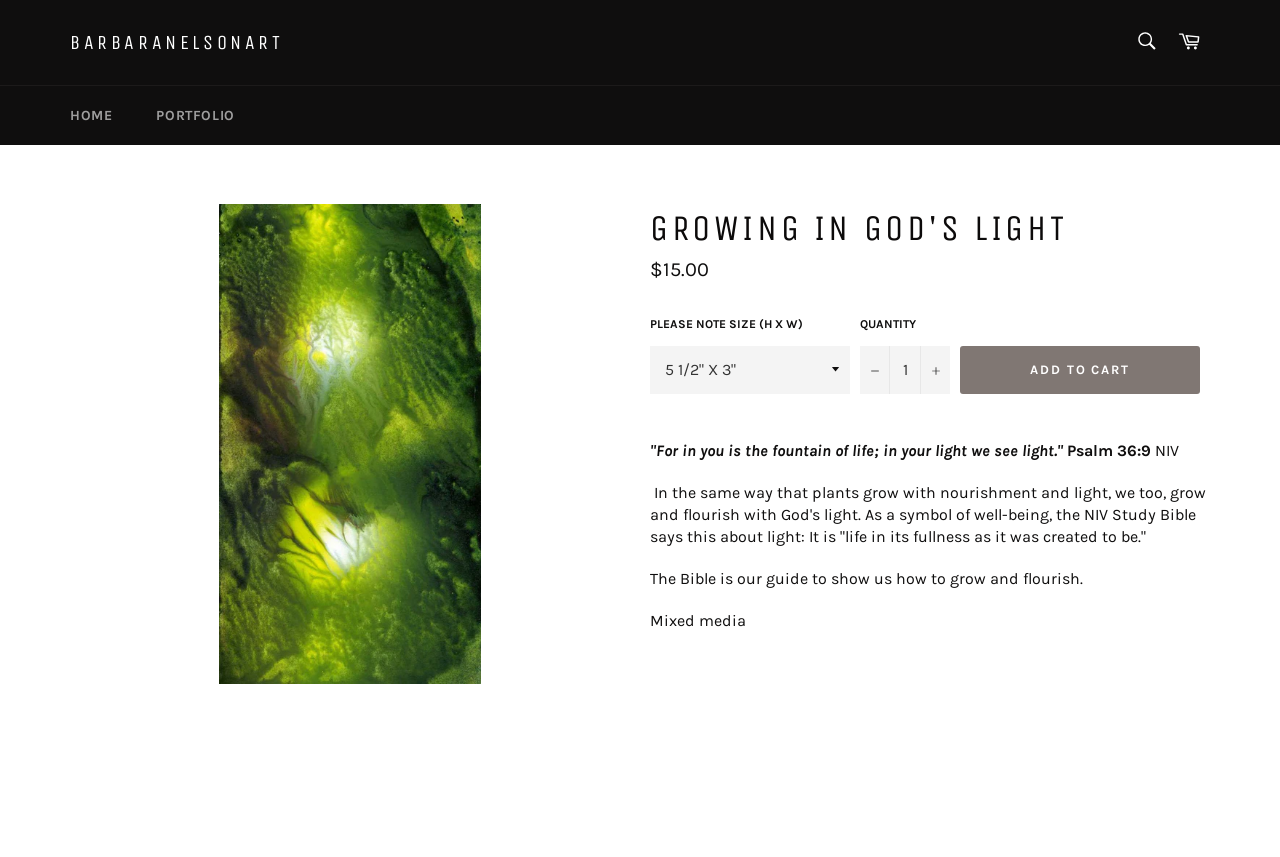Using the webpage screenshot, locate the HTML element that fits the following description and provide its bounding box: "Spring Hill Water Heater Leak".

None